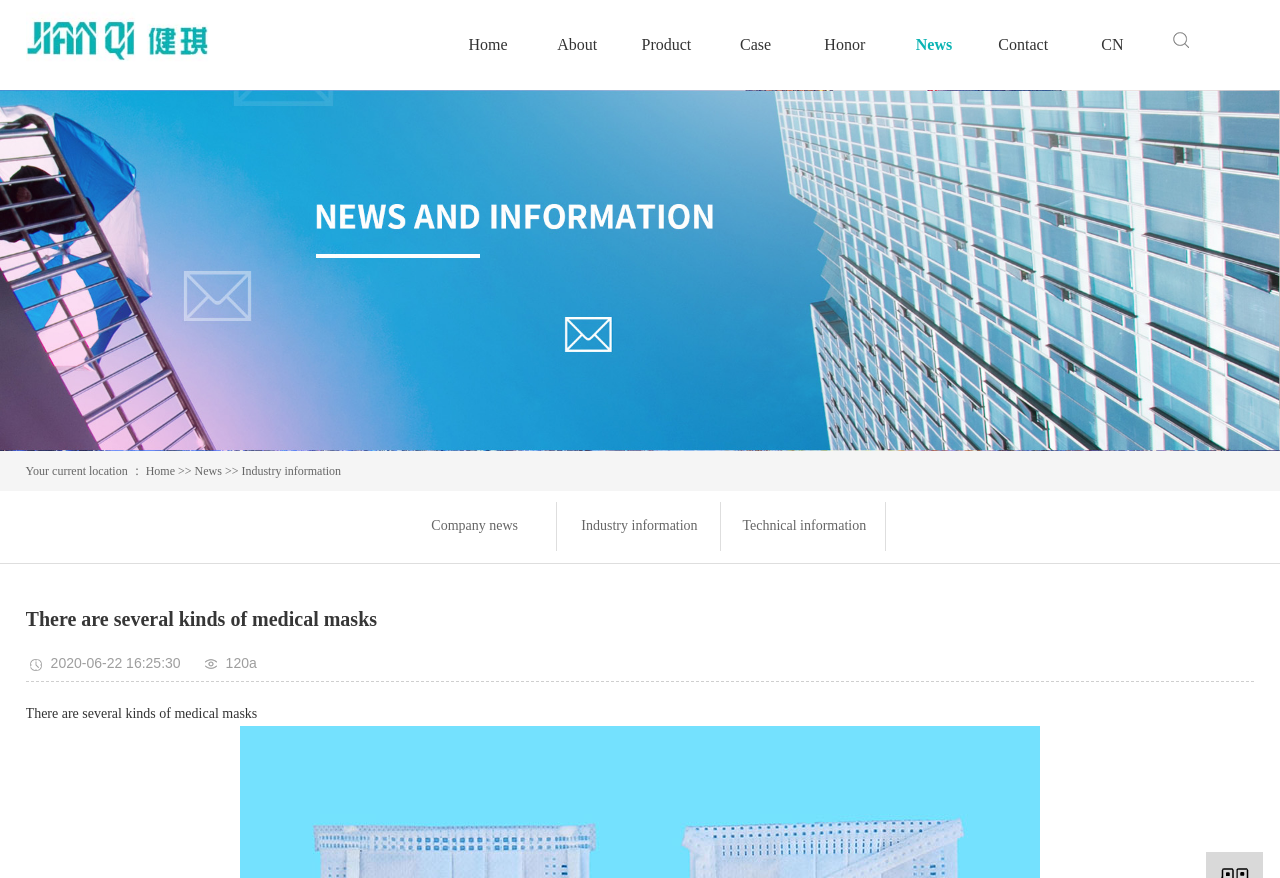What is the topic of the webpage?
Provide a detailed and extensive answer to the question.

The webpage has a heading 'There are several kinds of medical masks' and an image with a description '医用防护口罩', which suggests that the topic of the webpage is related to medical masks.